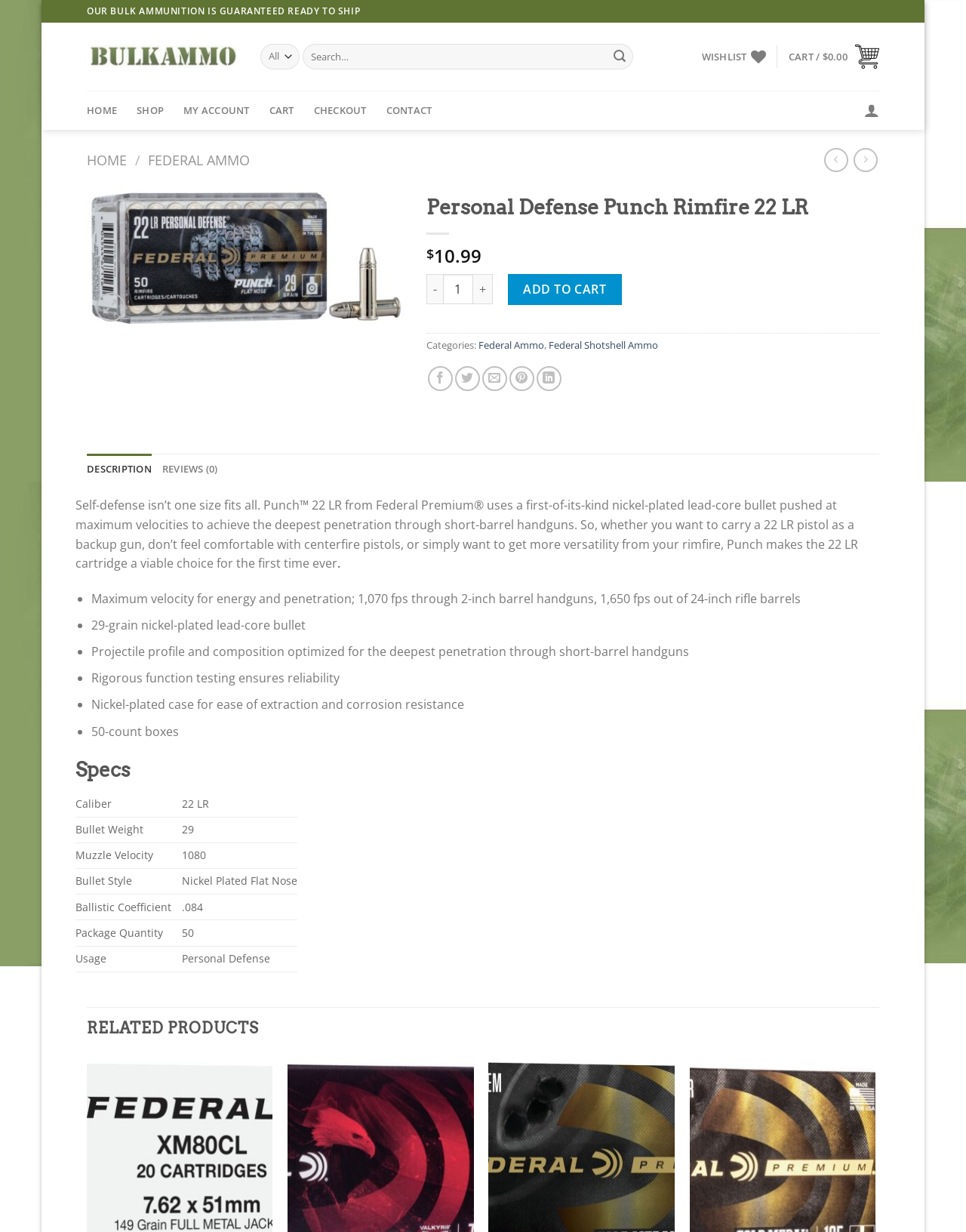Explain the webpage in detail.

This webpage is about a product called "Personal Defense Punch Rimfire 22 LR" from Federal Premium. At the top of the page, there is a navigation bar with links to "HOME", "SHOP", "MY ACCOUNT", "CART", "CHECKOUT", and "CONTACT". Below the navigation bar, there is a search bar with a combobox and a submit button. On the top-right corner, there are links to "WISHLIST" and "CART" with a cart icon.

The main content of the page is divided into two sections. On the left side, there is a product image with a "Previous" and "Next" button below it. Above the product image, there is a link to add the product to the wishlist. On the right side, there is a product description section with a heading "Personal Defense Punch Rimfire 22 LR" and a price of $10.99. Below the price, there are buttons to decrease or increase the quantity of the product, and an "ADD TO CART" button.

Below the product description section, there are links to categories "Federal Ammo" and "Federal Shotshell Ammo". There are also social media links and a tab list with two tabs: "DESCRIPTION" and "REVIEWS (0)". The "DESCRIPTION" tab is selected by default, and it displays a detailed product description with a list of features and specifications.

The product description explains that the Punch 22 LR from Federal Premium uses a nickel-plated lead-core bullet to achieve deep penetration through short-barrel handguns. It also lists the product's features, including maximum velocity, nickel-plated lead-core bullet, and rigorous function testing. Below the product description, there is a table displaying the product's specifications, including caliber, bullet weight, and more.